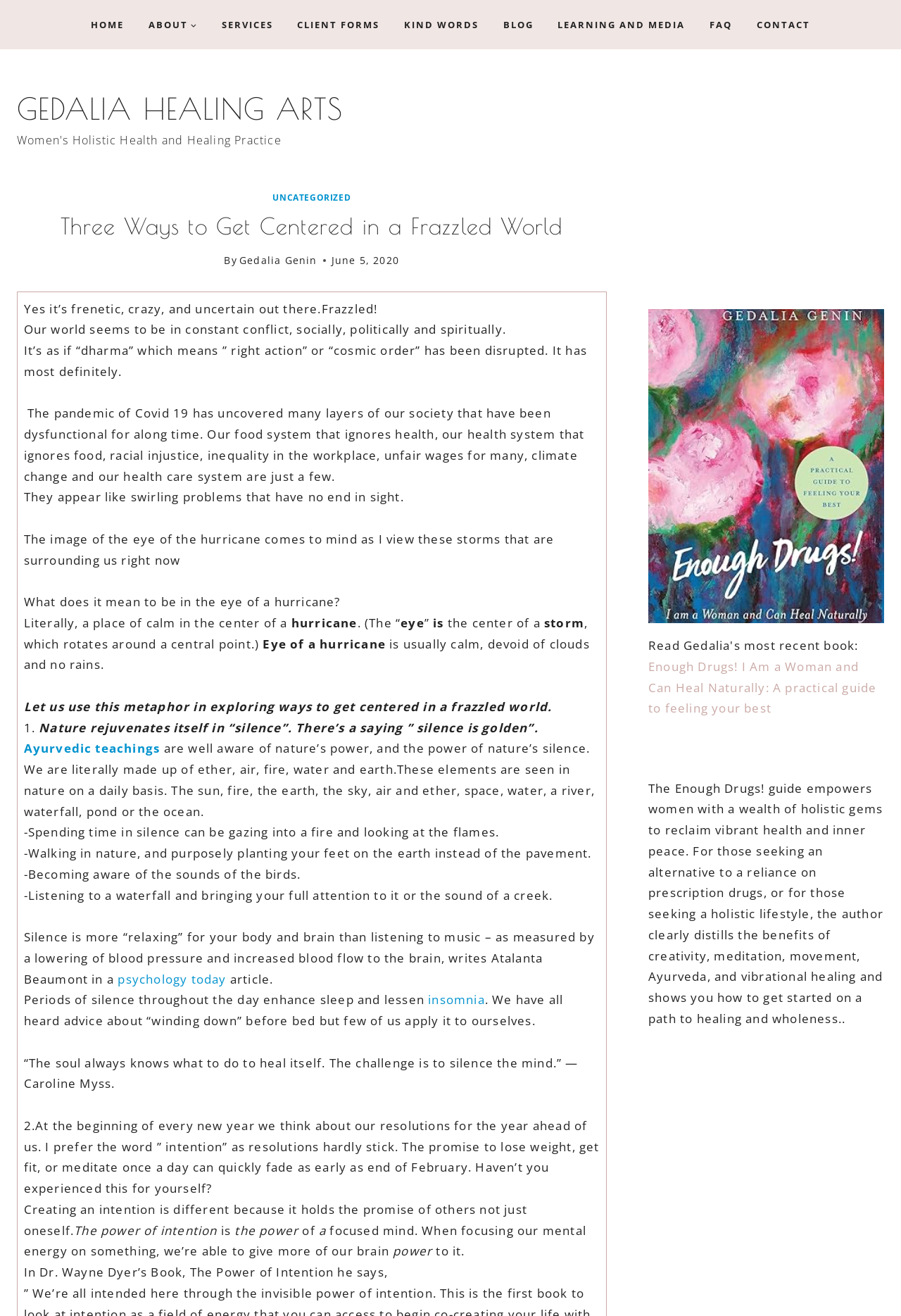Determine the bounding box coordinates of the section to be clicked to follow the instruction: "Explore the 'Enough Drugs!' guide". The coordinates should be given as four float numbers between 0 and 1, formatted as [left, top, right, bottom].

[0.72, 0.5, 0.973, 0.544]